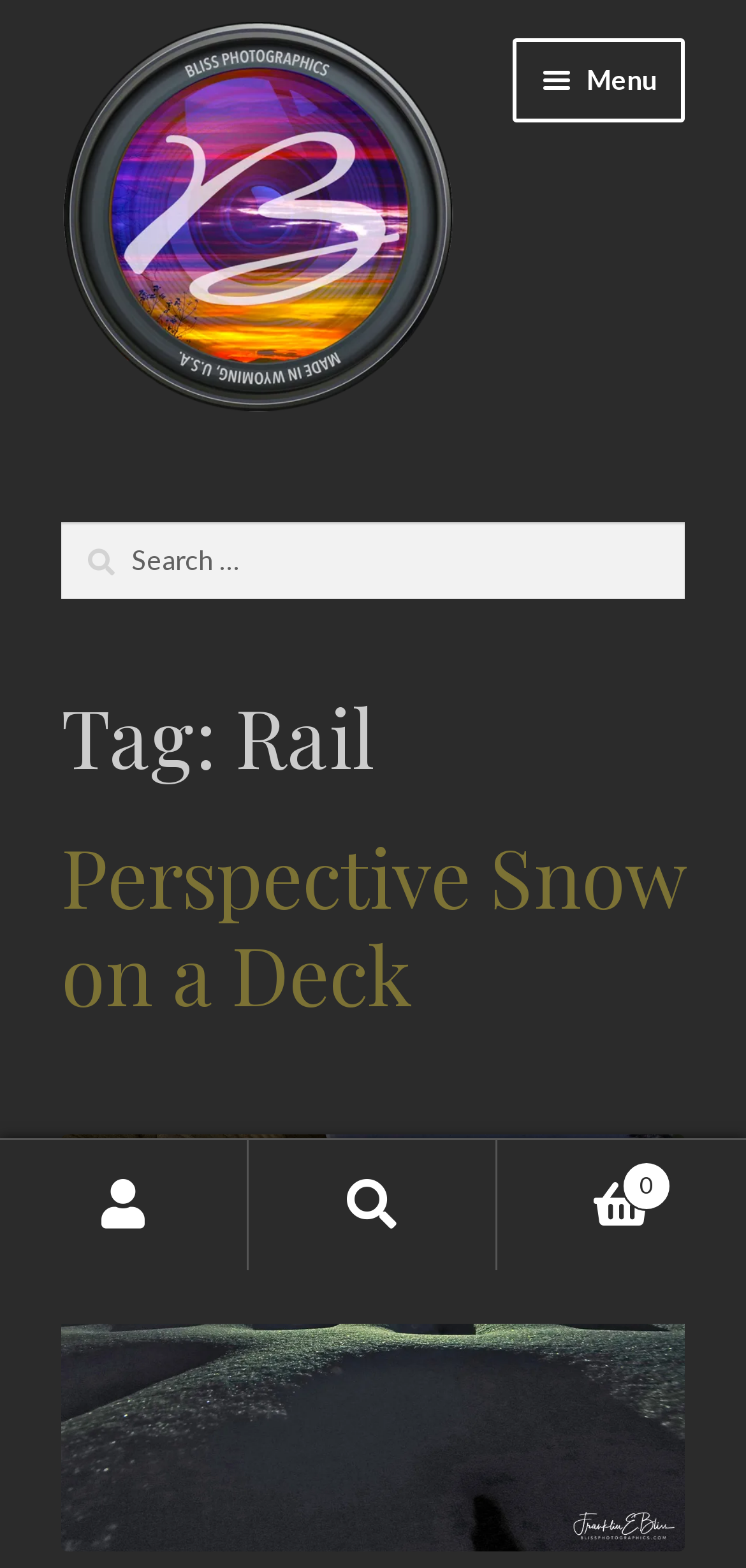Find and indicate the bounding box coordinates of the region you should select to follow the given instruction: "Open the 'Menu'".

[0.687, 0.024, 0.918, 0.078]